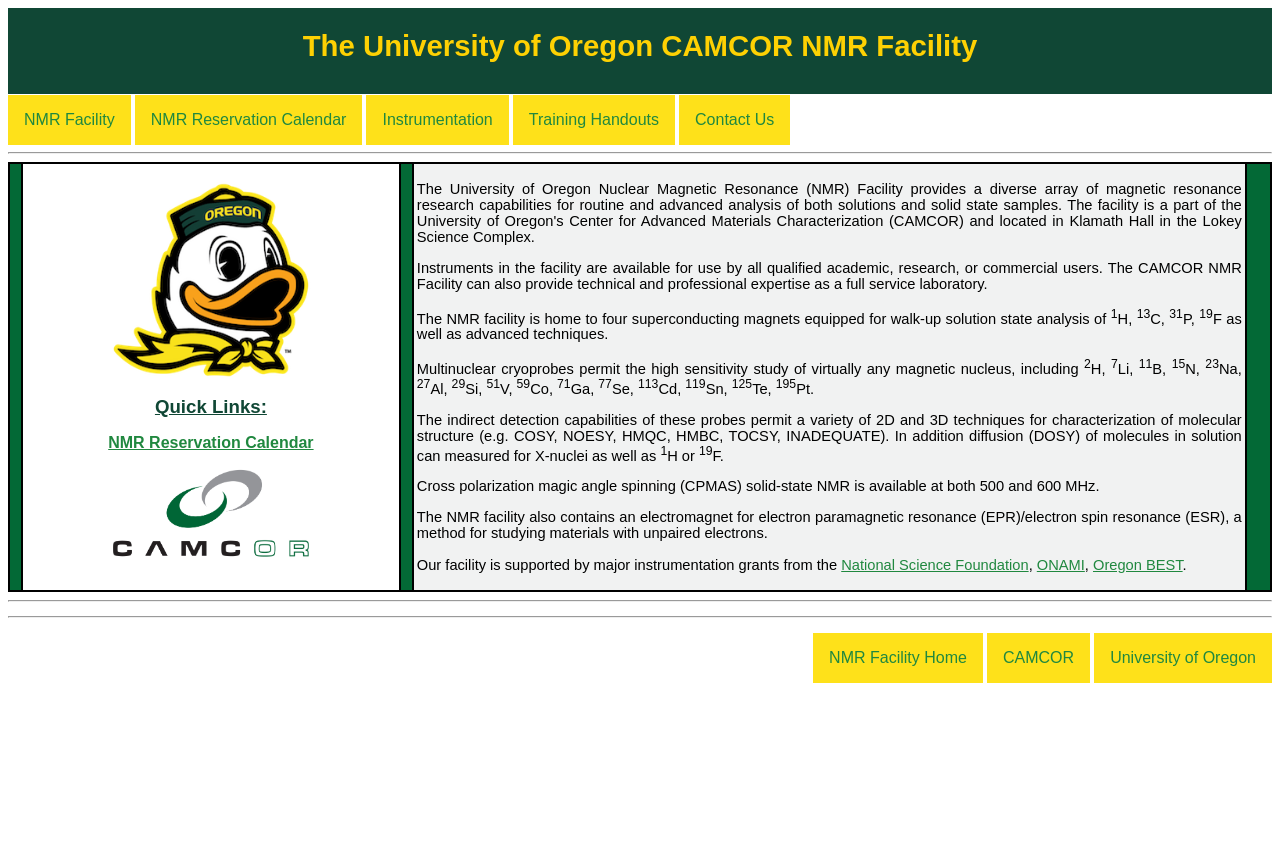What is the name of the facility?
Please describe in detail the information shown in the image to answer the question.

The name of the facility is mentioned in the title of the webpage, which is 'University of Oregon NMR Facility'. This is also confirmed by the StaticText element with the text 'The University of Oregon CAMCOR NMR Facility'.